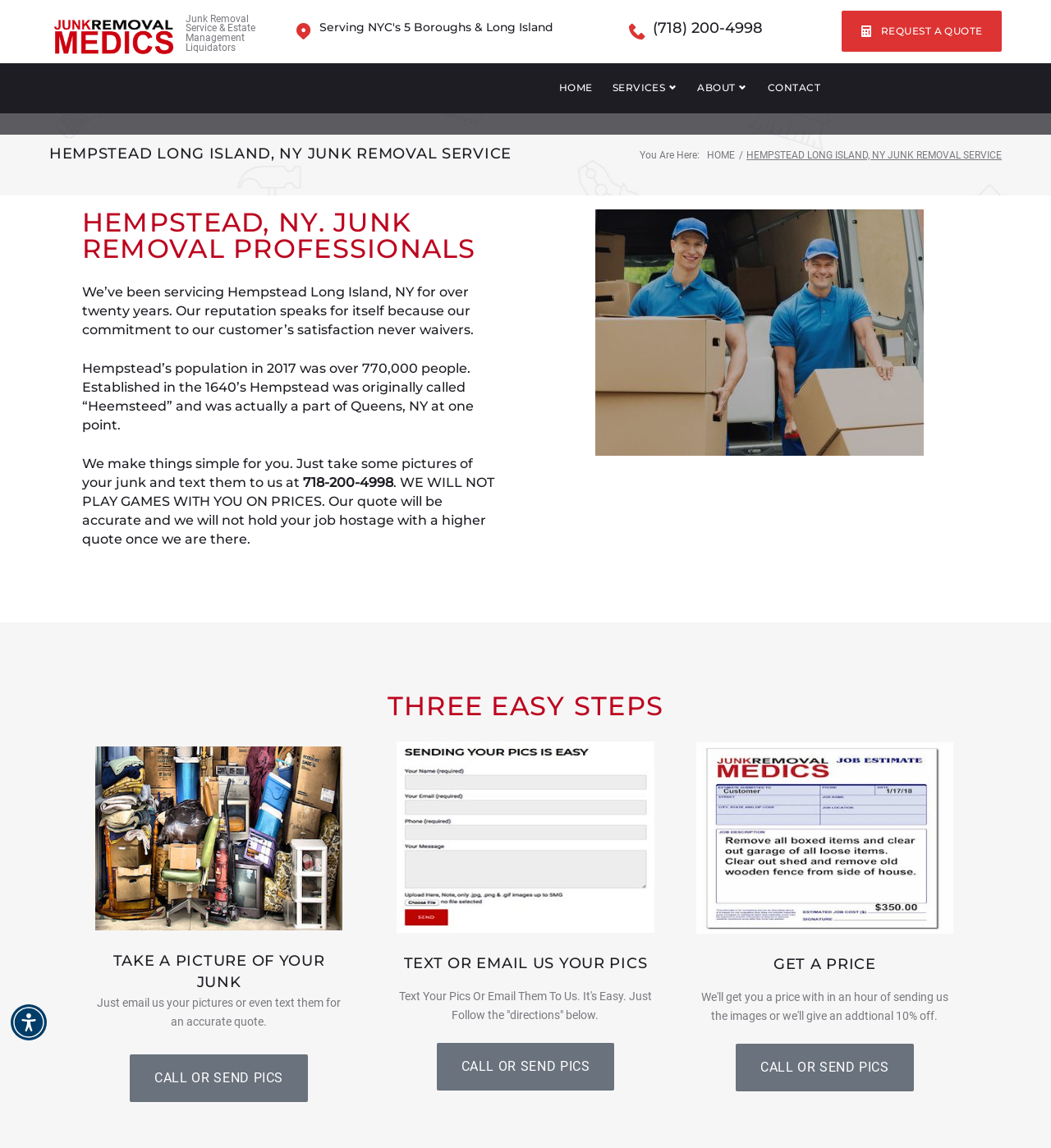Use the details in the image to answer the question thoroughly: 
What is the name of the service provided by this company?

I found the answer by looking at the link element with the text 'Junk Removal Service Long Island & NYC' which is located at the top left section of the webpage. This text is also repeated in other sections of the webpage.